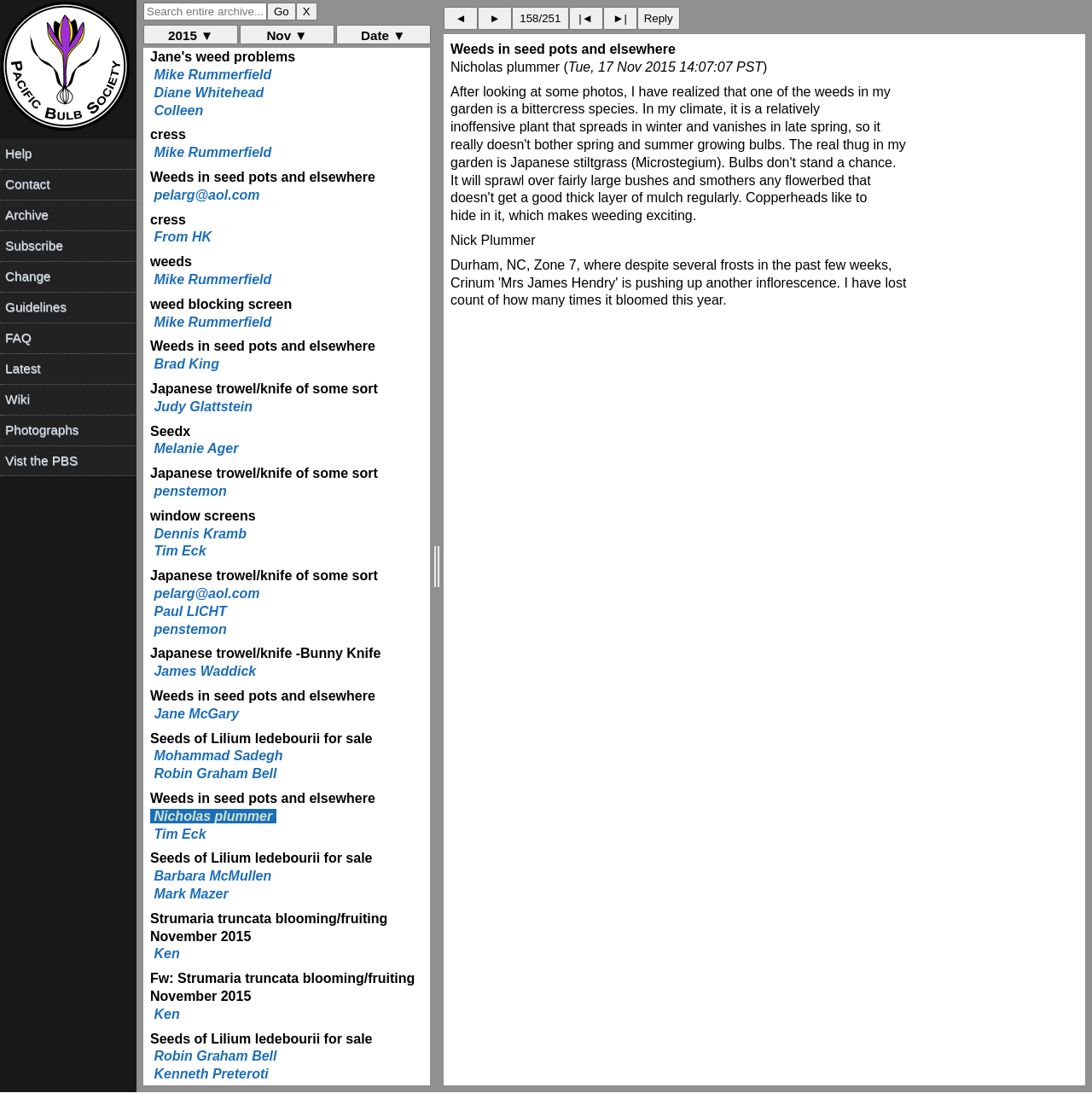Based on the image, please respond to the question with as much detail as possible:
What is the date mentioned in the webpage?

The webpage contains a timestamp 'Tue, 17 Nov 2015 14:07:07 PST' which indicates the date mentioned in the webpage is 17 November 2015.